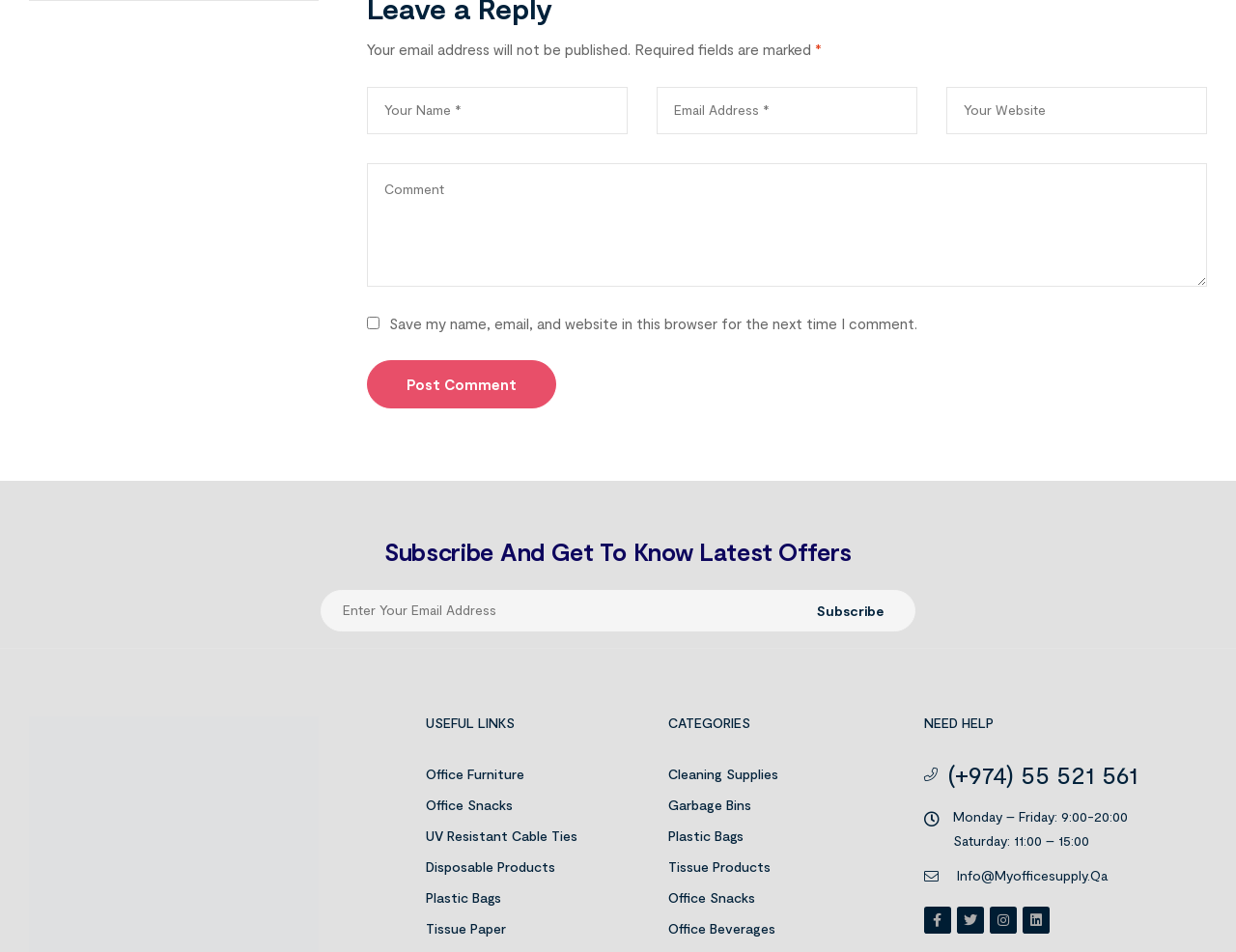How many social media links are available?
Examine the image and give a concise answer in one word or a short phrase.

4